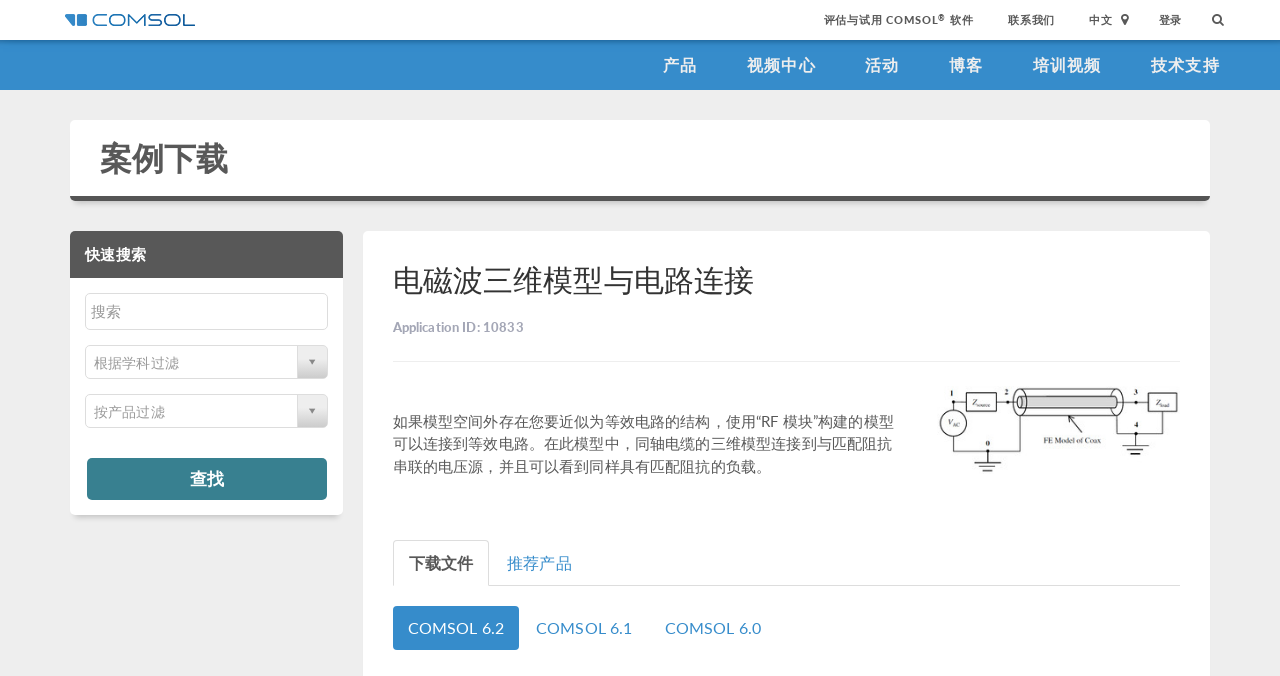Determine the bounding box coordinates of the element's region needed to click to follow the instruction: "Click the 查找 button". Provide these coordinates as four float numbers between 0 and 1, formatted as [left, top, right, bottom].

[0.068, 0.678, 0.255, 0.739]